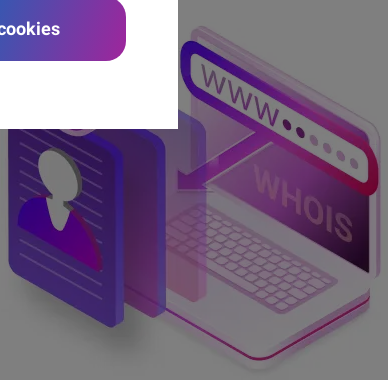What is the purpose of WHOIS databases?
Look at the image and construct a detailed response to the question.

The purpose of WHOIS databases is to provide public access to domain registration details, as indicated by the image's context and the laptop screen's display of the WHOIS query process. This allows users to access and manage domain information.